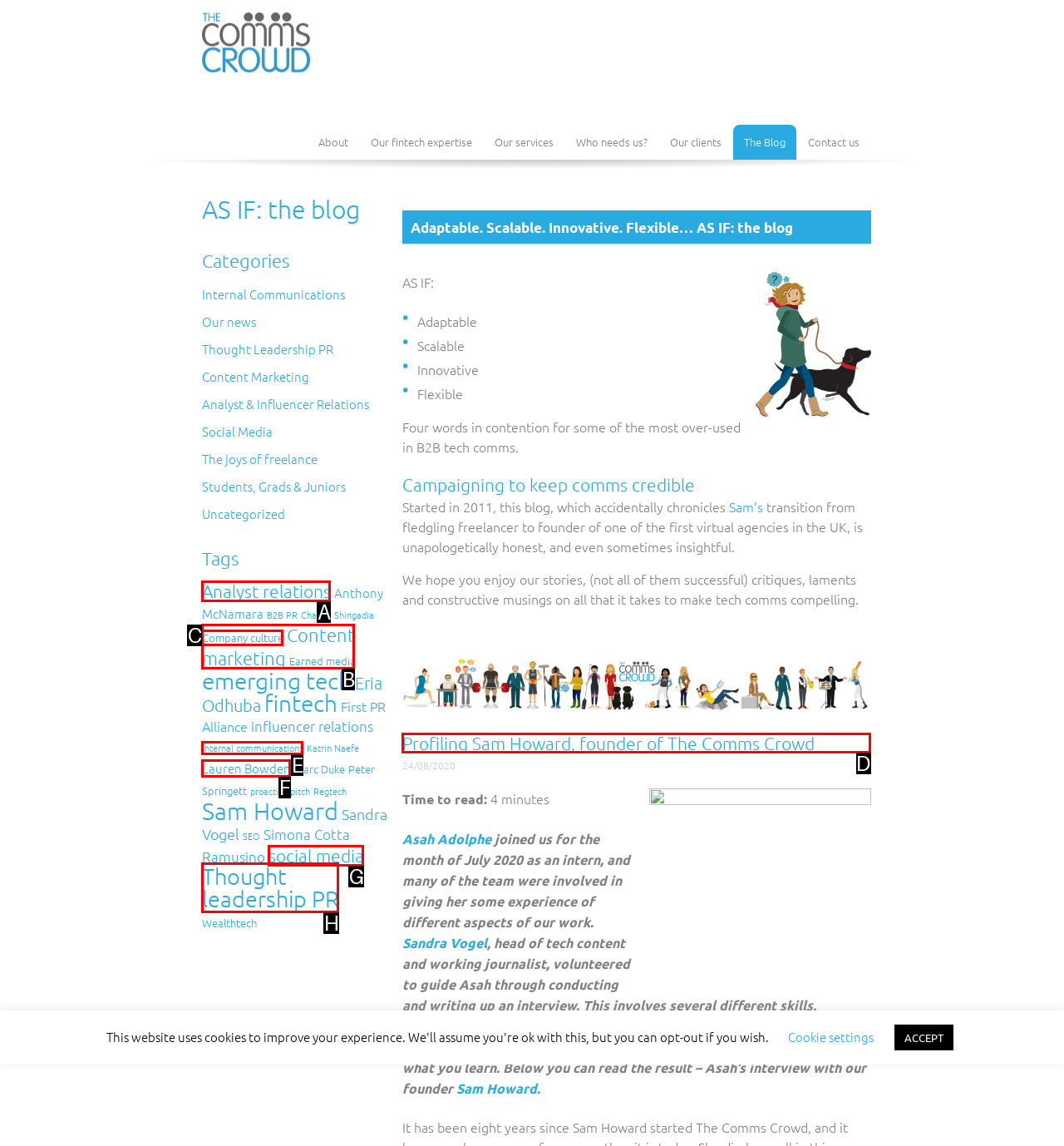Identify the correct lettered option to click in order to perform this task: Read the blog post 'Profiling Sam Howard, founder of The Comms Crowd'. Respond with the letter.

D